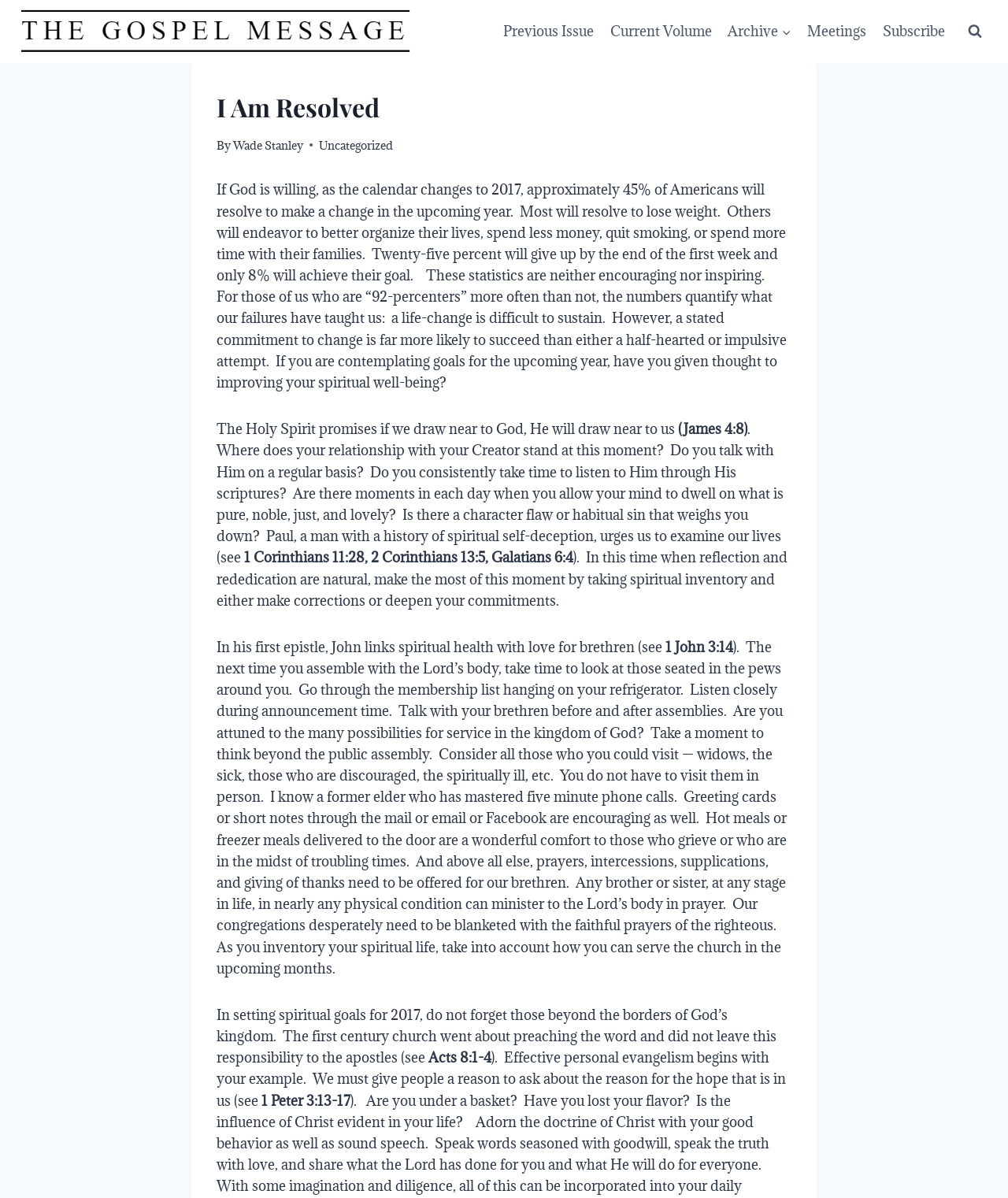Please specify the bounding box coordinates in the format (top-left x, top-left y, bottom-right x, bottom-right y), with all values as floating point numbers between 0 and 1. Identify the bounding box of the UI element described by: Current Volume

[0.597, 0.011, 0.714, 0.042]